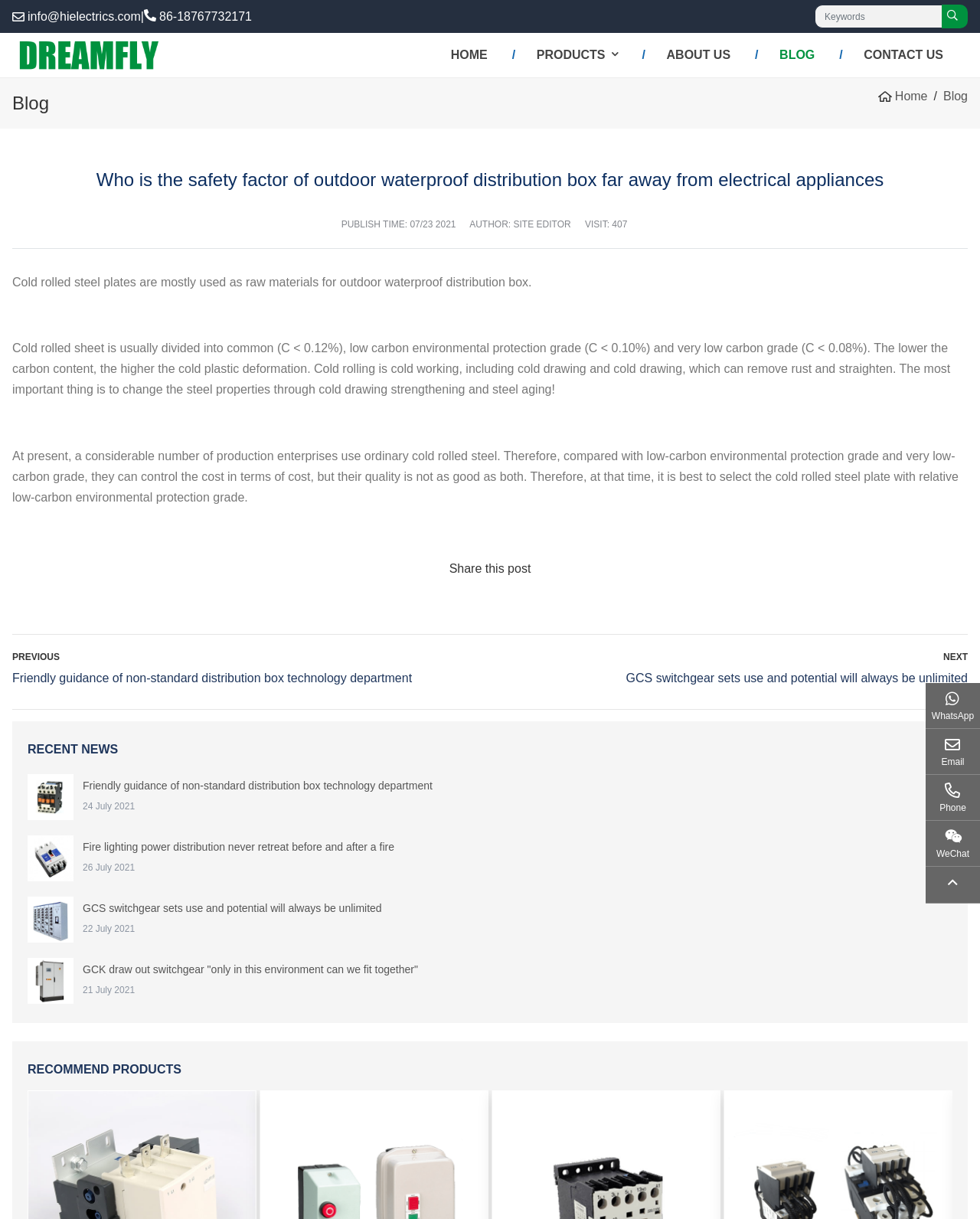What is the company name?
Please give a detailed answer to the question using the information shown in the image.

I found the company name by looking at the top-left corner of the webpage, where the logo and company name are usually located. The company name is 'Dreamfly Electrics Co.,Ltd'.